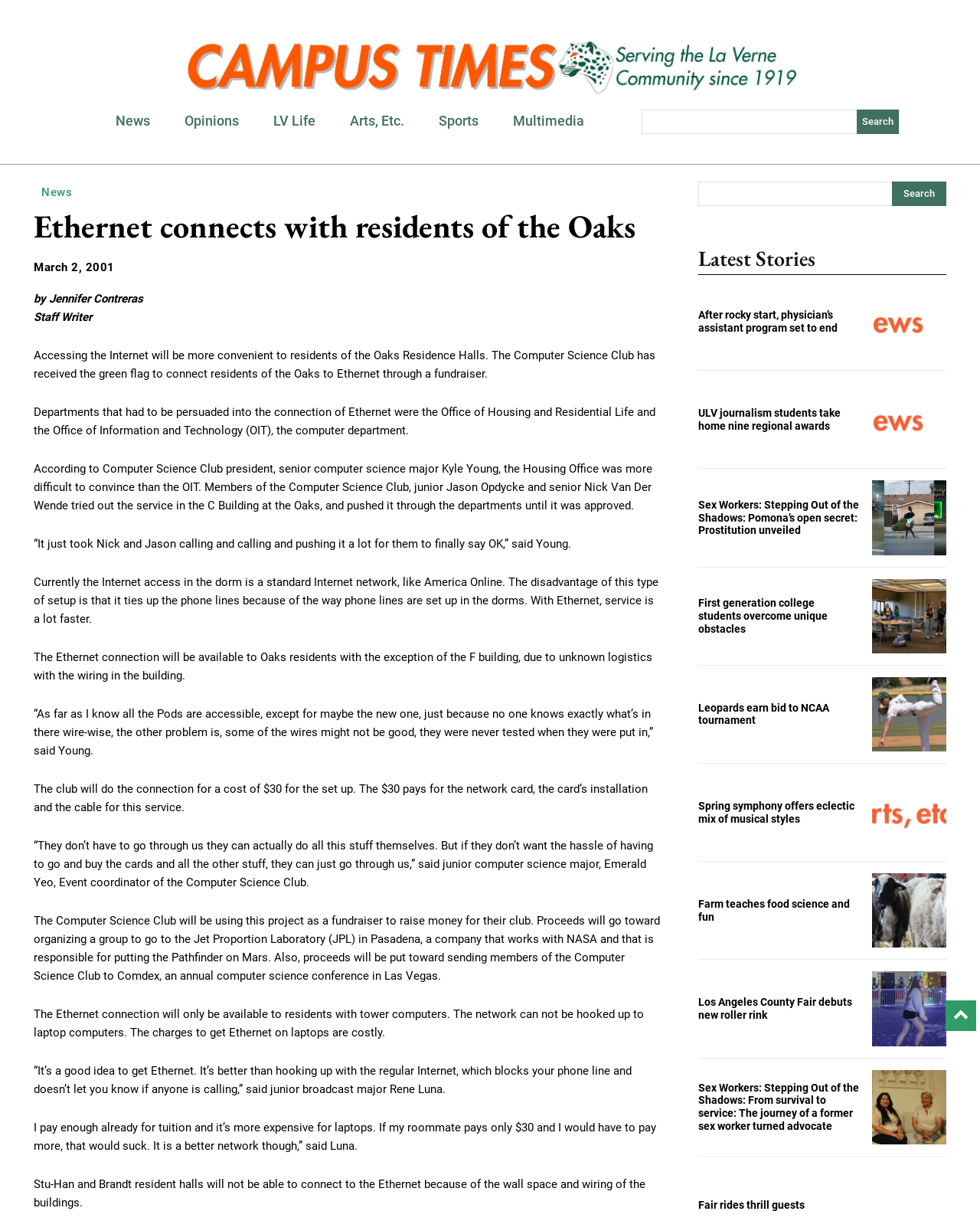Please identify the bounding box coordinates for the region that you need to click to follow this instruction: "Go to Campus Times homepage".

[0.083, 0.031, 0.917, 0.077]